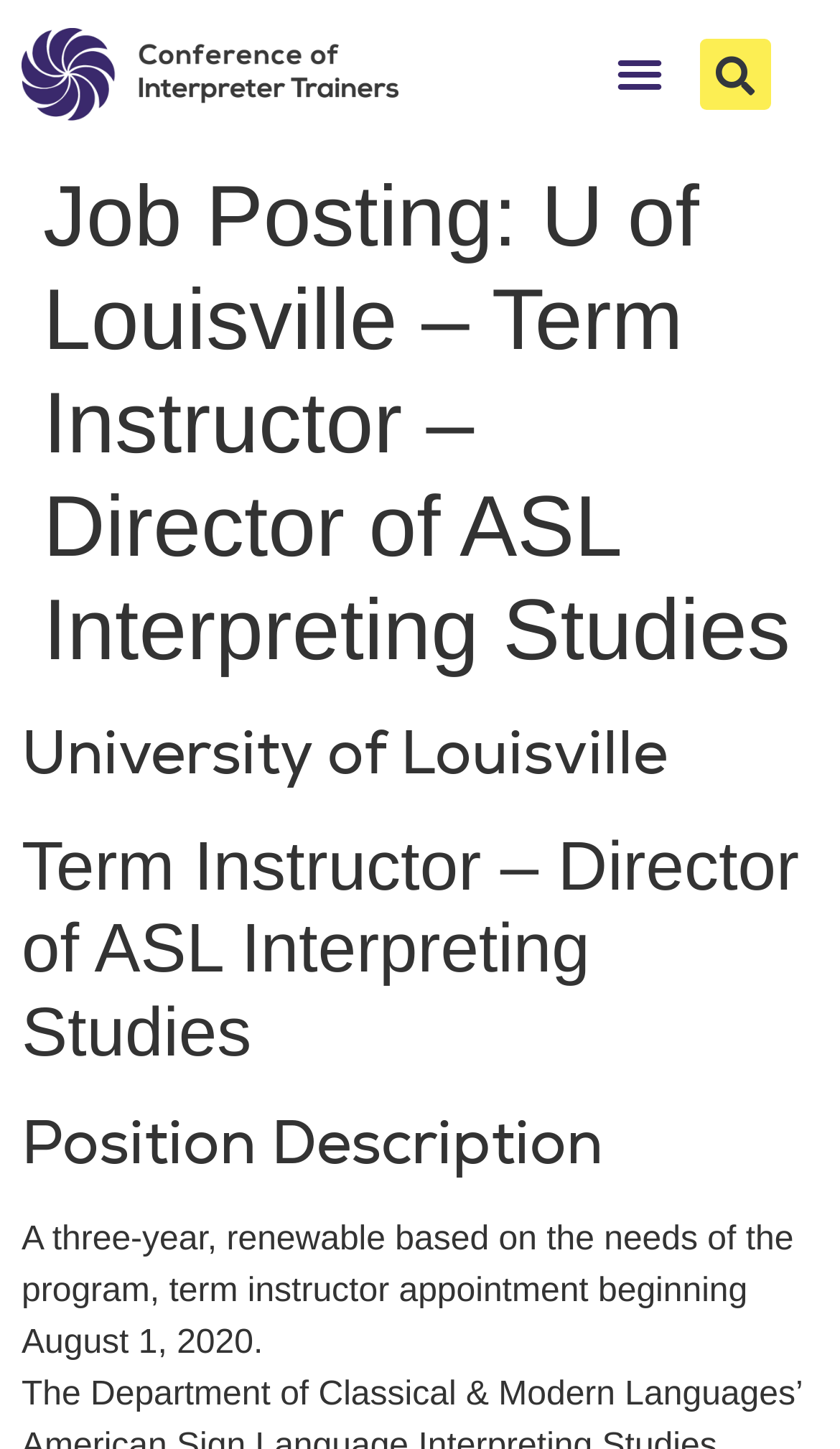Use a single word or phrase to answer this question: 
What is the job title of the position?

Term Instructor – Director of ASL Interpreting Studies